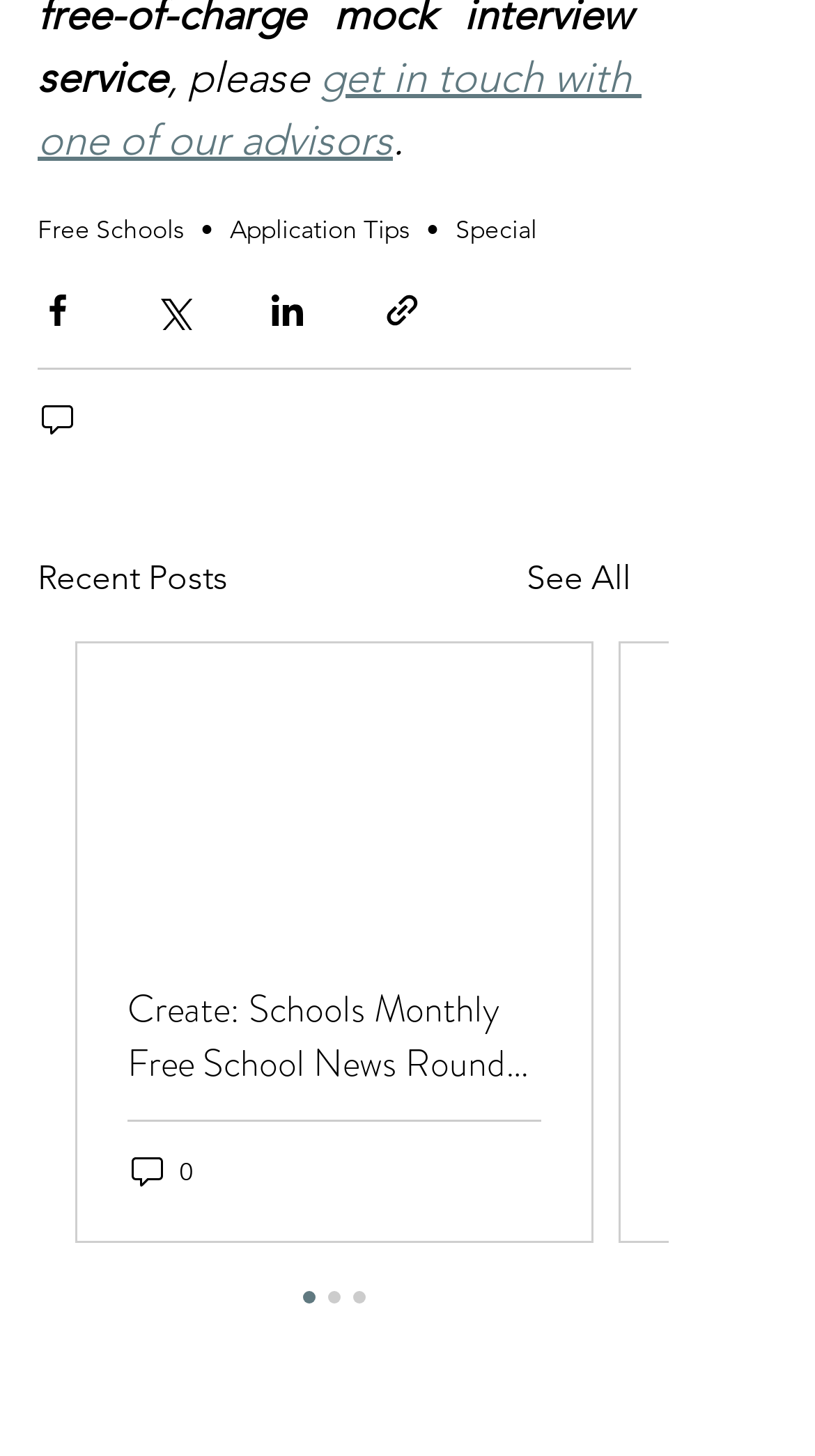Determine the bounding box coordinates of the region to click in order to accomplish the following instruction: "Click on the Asterisk Community link". Provide the coordinates as four float numbers between 0 and 1, specifically [left, top, right, bottom].

None